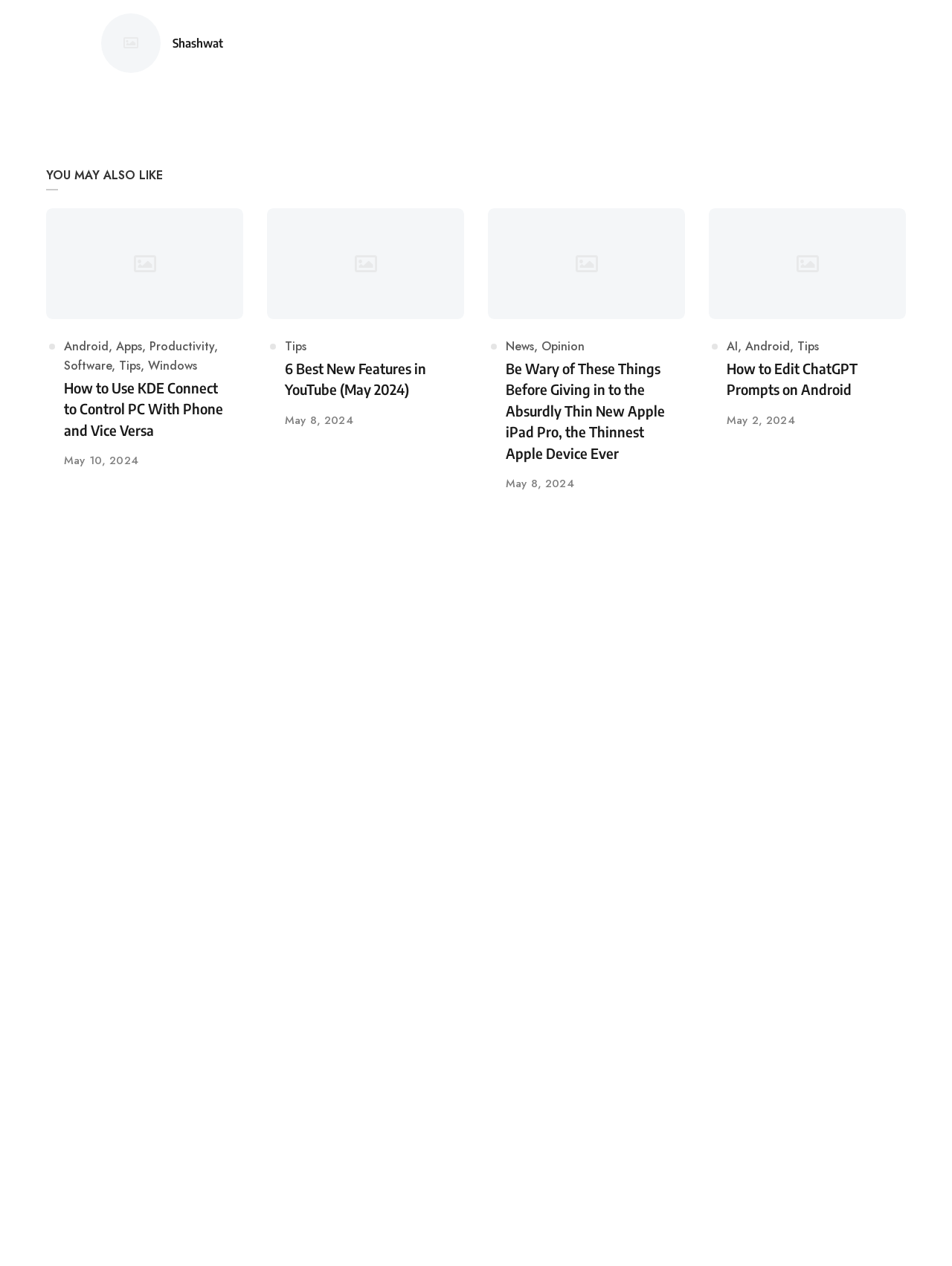Identify the bounding box coordinates of the clickable region required to complete the instruction: "Post a comment". The coordinates should be given as four float numbers within the range of 0 and 1, i.e., [left, top, right, bottom].

[0.216, 0.791, 0.348, 0.819]